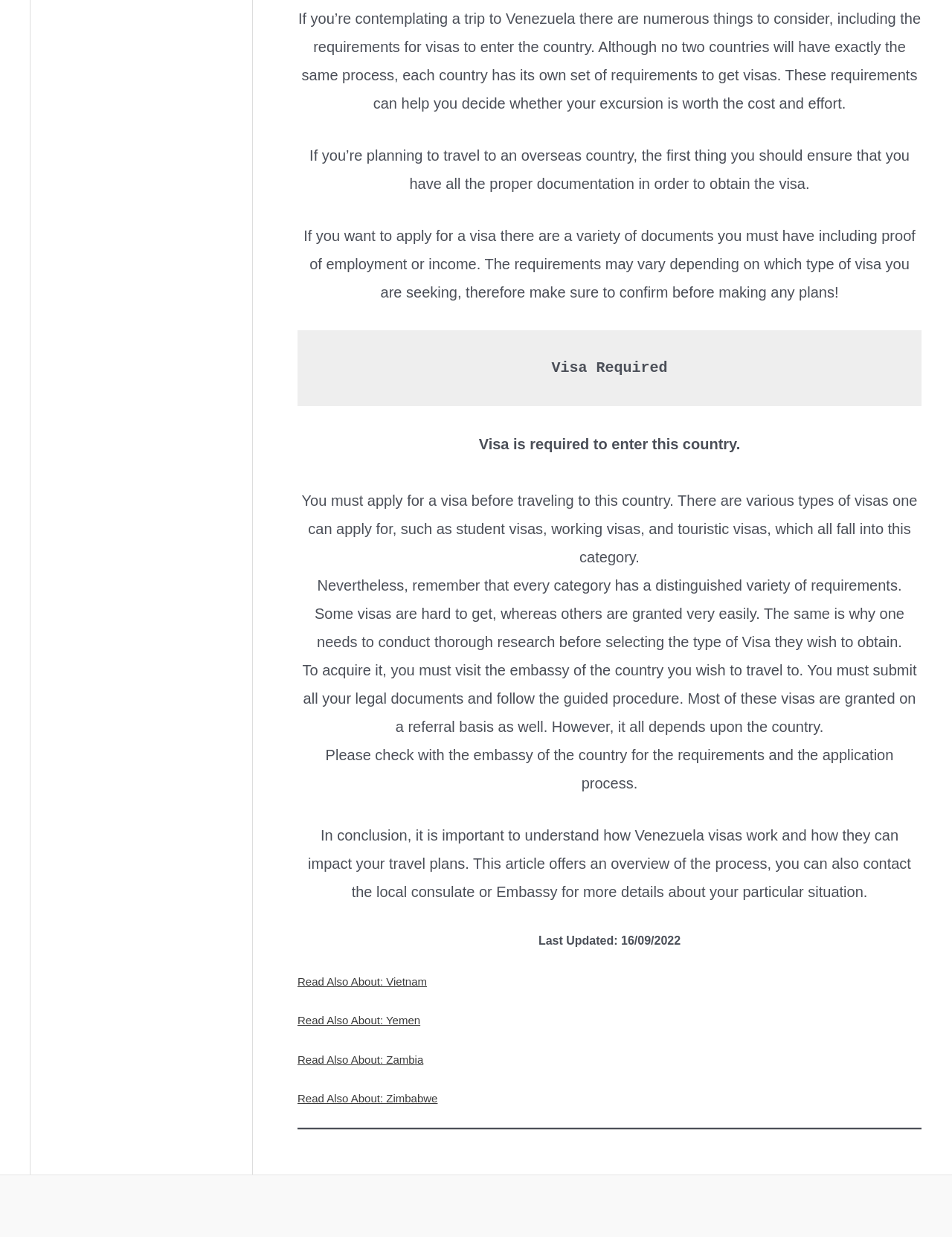Using the provided element description "Read Also About: Zimbabwe", determine the bounding box coordinates of the UI element.

[0.312, 0.883, 0.46, 0.893]